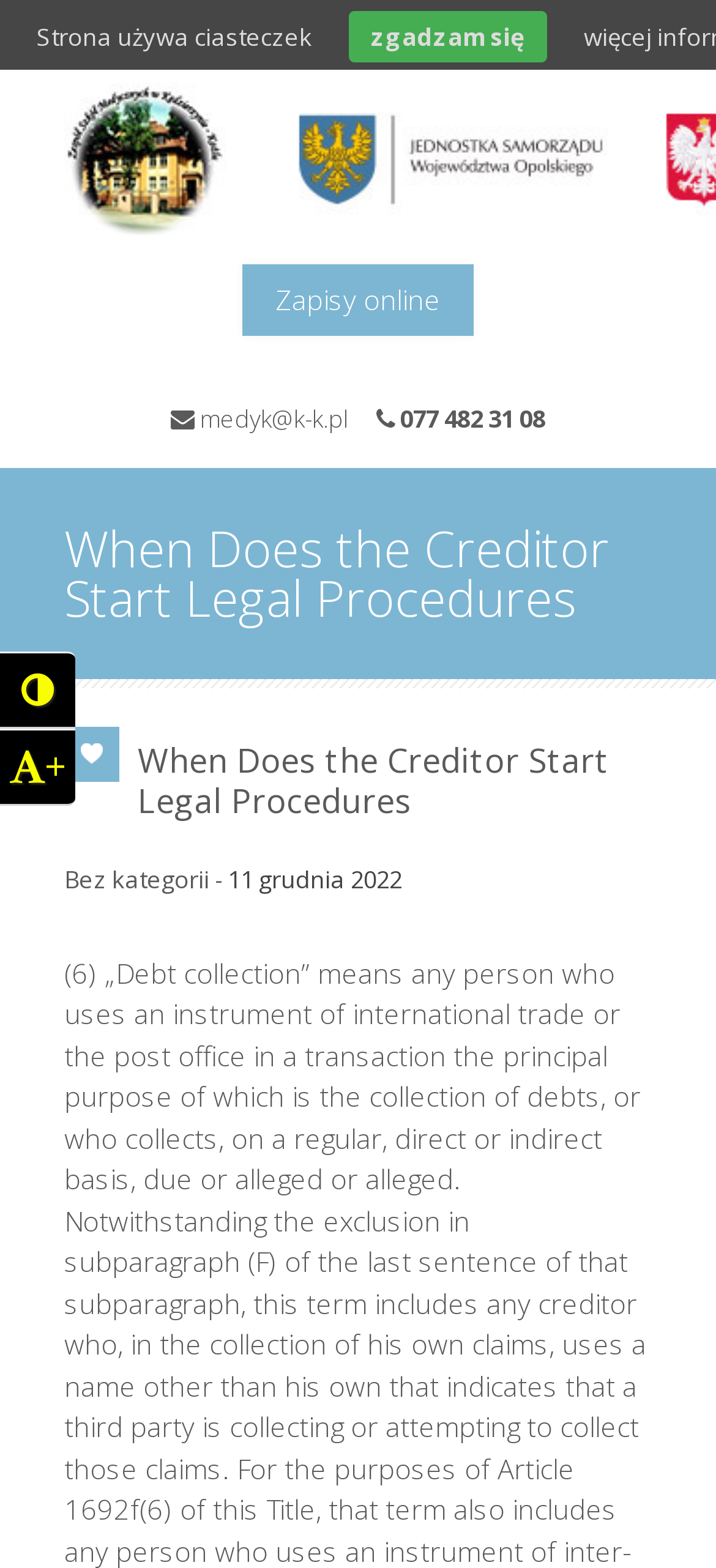What is the phone number on the webpage?
Respond to the question with a well-detailed and thorough answer.

I found the phone number by looking at the StaticText element with the text '077 482 31 08' located at coordinates [0.559, 0.256, 0.762, 0.277].